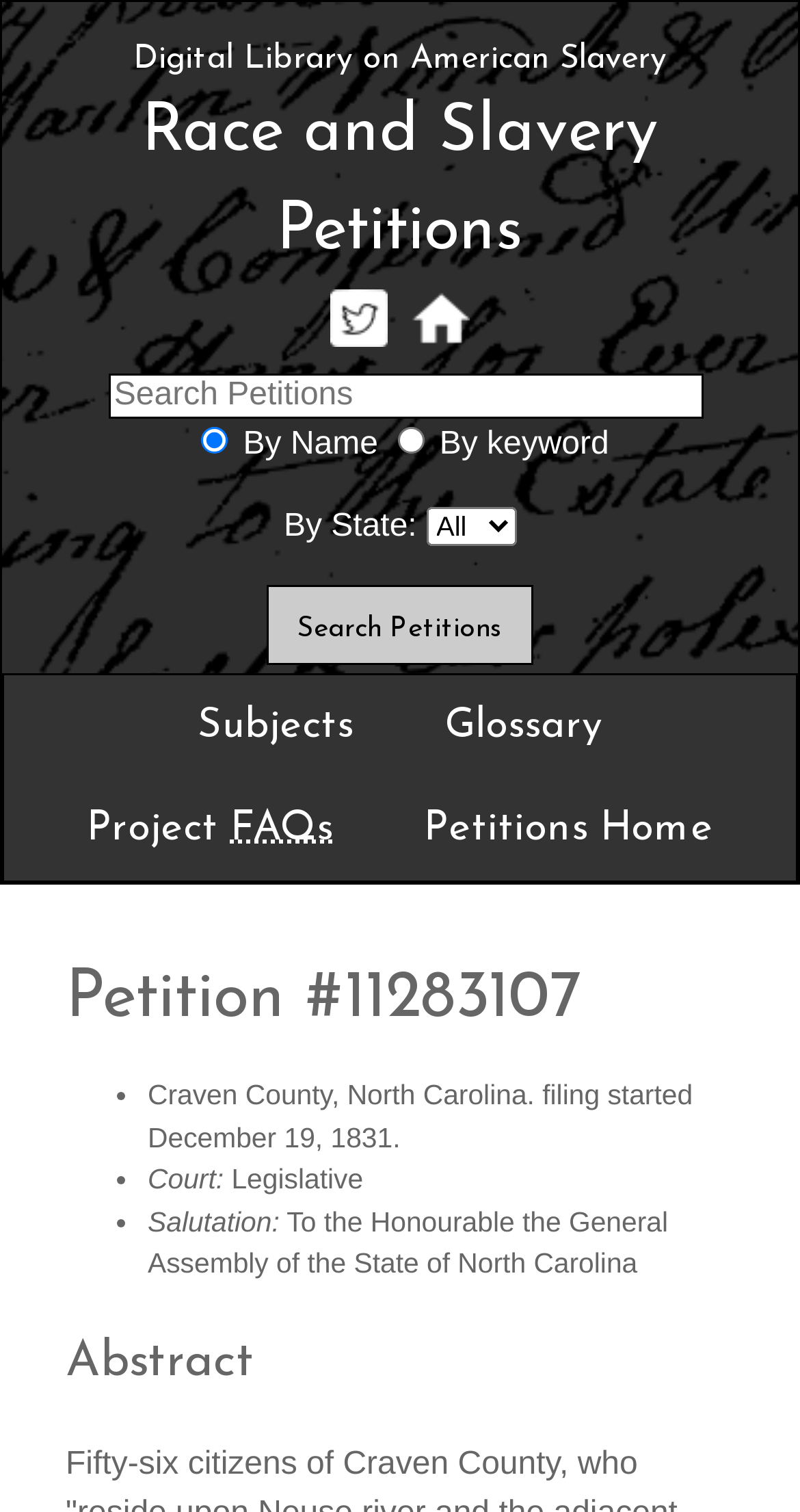Please find and report the bounding box coordinates of the element to click in order to perform the following action: "Search by state". The coordinates should be expressed as four float numbers between 0 and 1, in the format [left, top, right, bottom].

[0.532, 0.335, 0.645, 0.361]